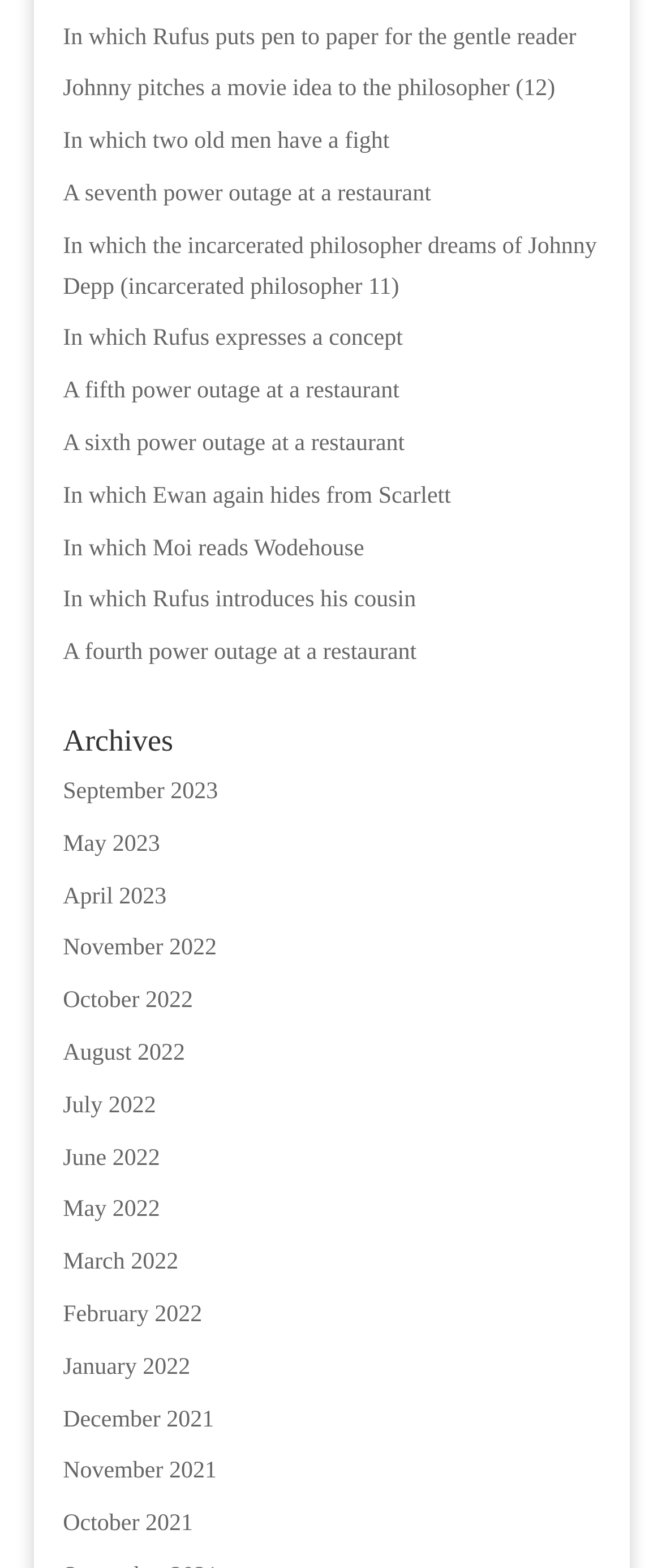Identify the bounding box coordinates of the part that should be clicked to carry out this instruction: "View archives from November 2021".

[0.095, 0.931, 0.327, 0.947]